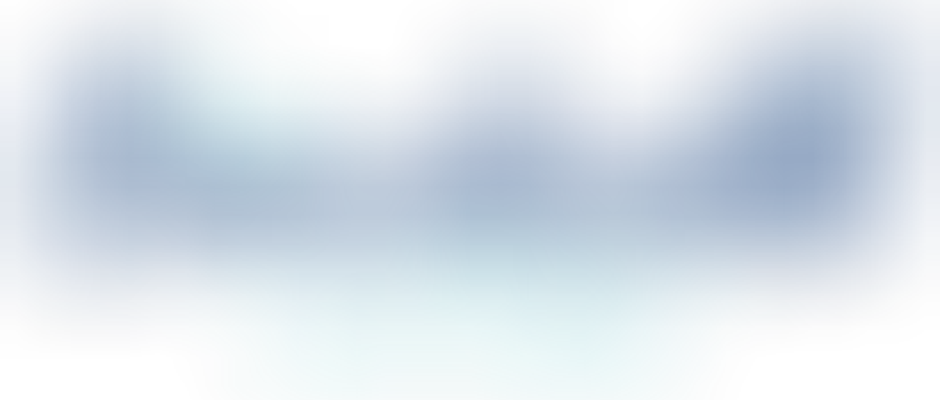What is the atmosphere of the environment depicted in the image?
Based on the image, answer the question with a single word or brief phrase.

Warm and welcoming